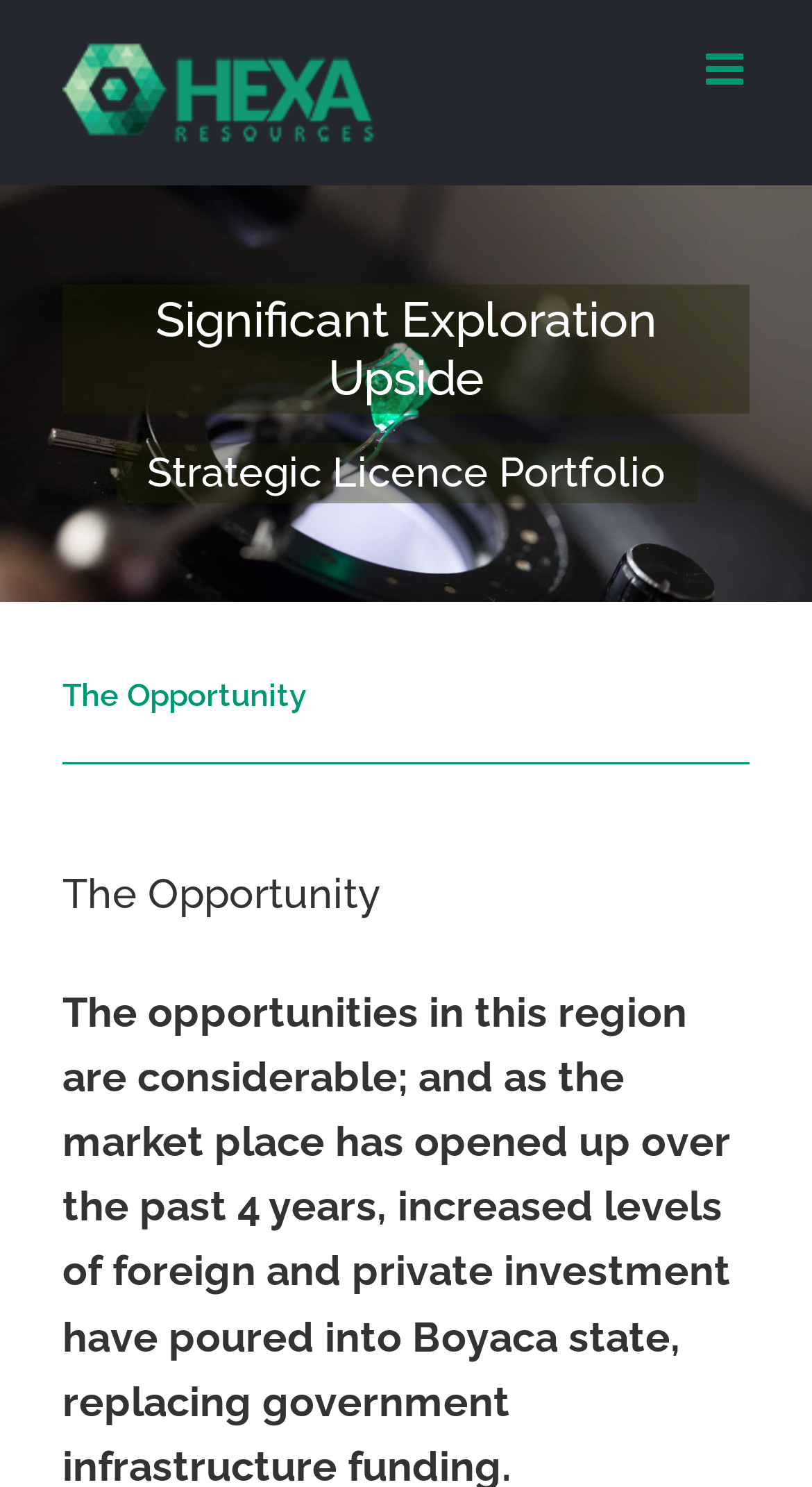Use a single word or phrase to answer the question:
How many headings are there on the webpage?

4